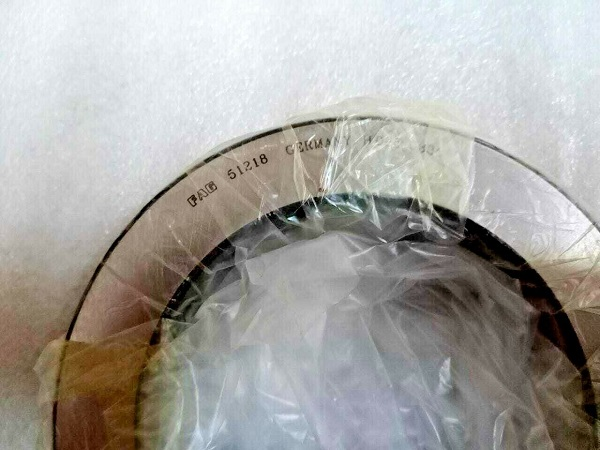Illustrate the image with a detailed caption.

The image showcases a FAG bearing, specifically model 51218, that is partially wrapped in plastic, suggesting it is new or has been recently handled. The visible portion of the bearing displays clear markings, indicating its model number and manufacturer's details. This bearing is likely designed for high-performance applications in machinery or automotive sectors, reflecting the industry's shift towards electric mobility and enhanced efficiency in component manufacturing. The setting is simple, emphasizing the bearing itself against a light background, which enhances visibility and focus on its features.